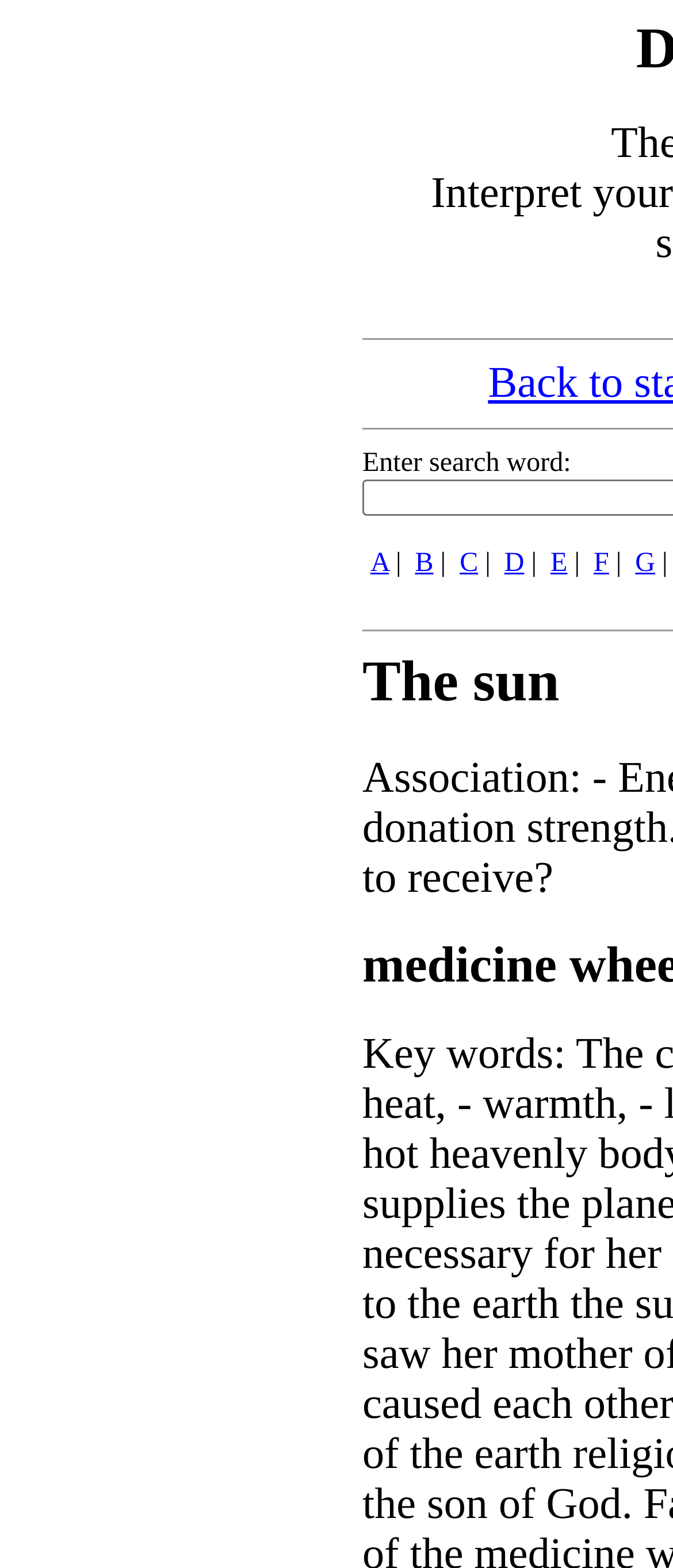Using the details in the image, give a detailed response to the question below:
How many dream symbols are available on the website?

The meta description of the webpage mentions that over 9,000 dream symbols are available, suggesting that users can access a vast database of dream symbols and their meanings on this website.